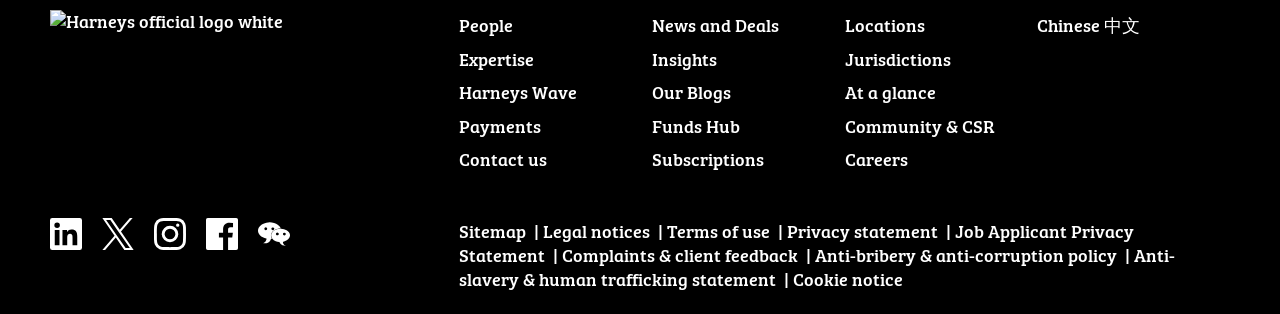What is the logo of the website?
Using the screenshot, give a one-word or short phrase answer.

Harneys official logo white